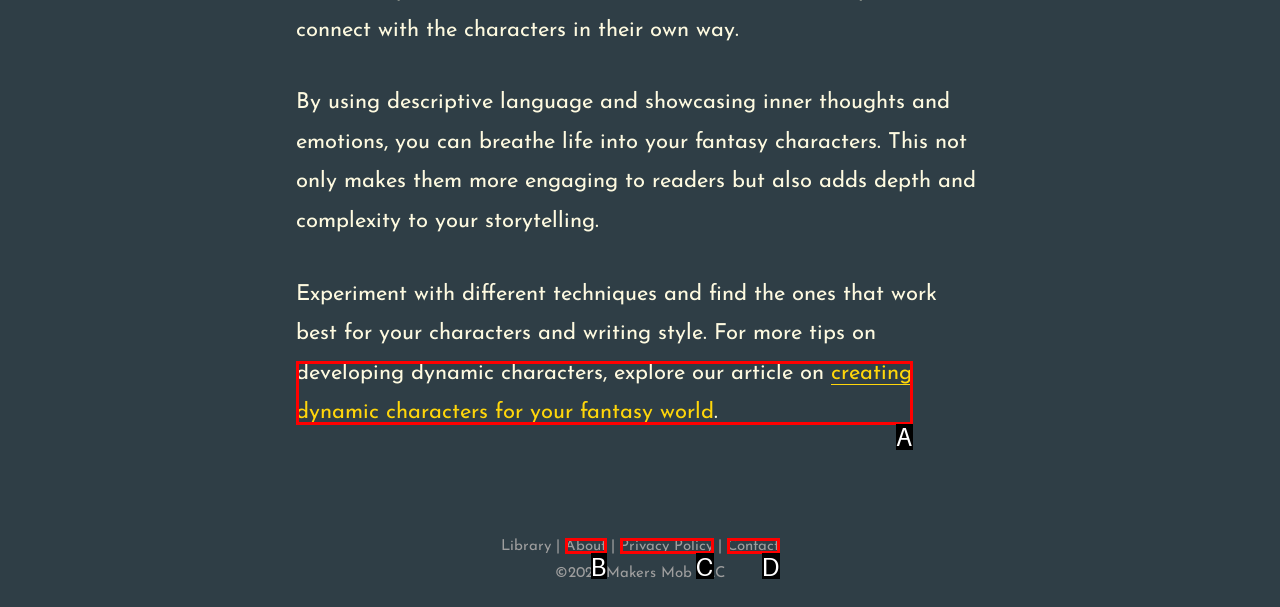Given the description: Privacy Policy, identify the HTML element that corresponds to it. Respond with the letter of the correct option.

C